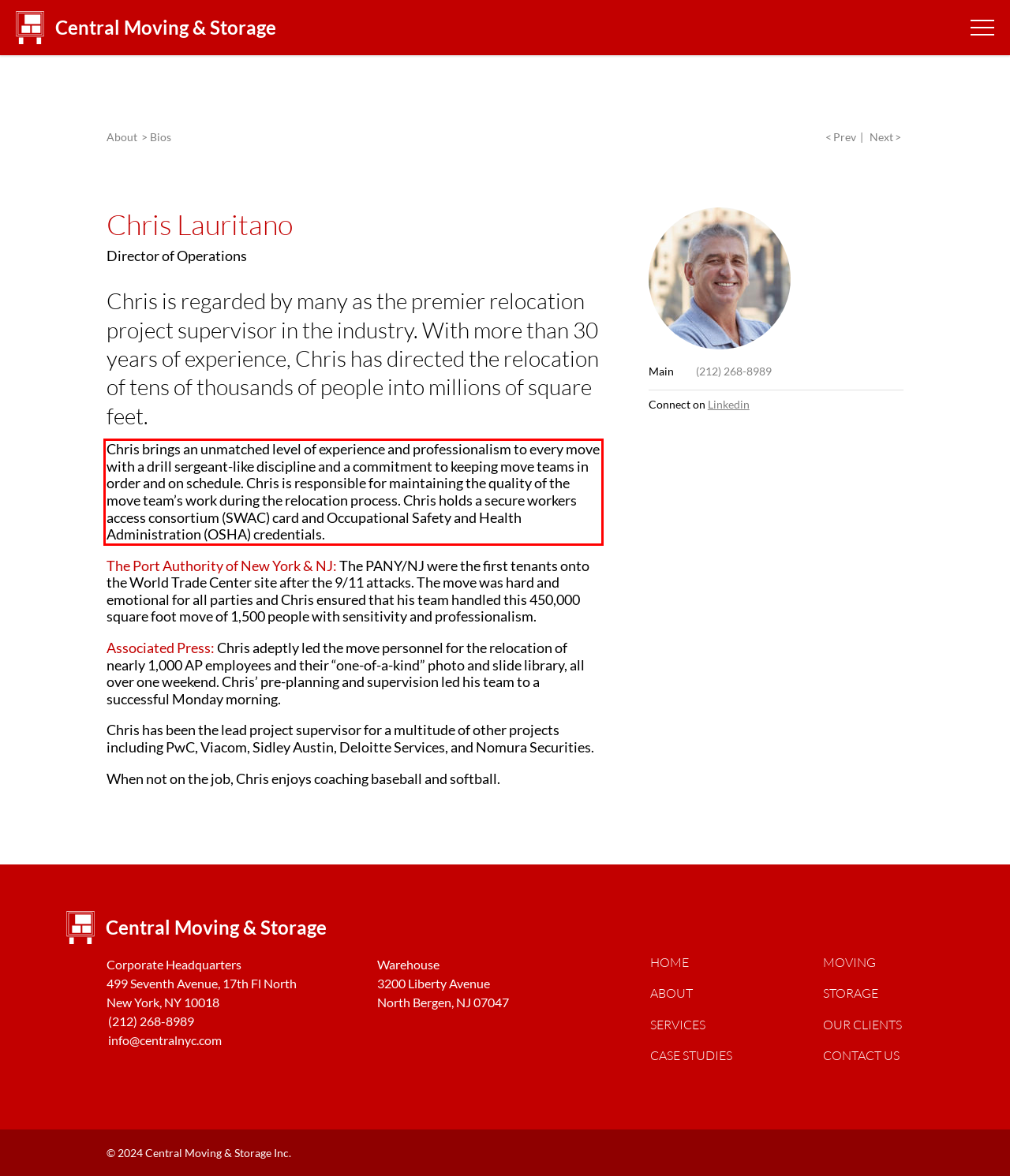Given a webpage screenshot with a red bounding box, perform OCR to read and deliver the text enclosed by the red bounding box.

Chris brings an unmatched level of experience and professionalism to every move with a drill sergeant-like discipline and a commitment to keeping move teams in order and on schedule. Chris is responsible for maintaining the quality of the move team’s work during the relocation process. Chris holds a secure workers access consortium (SWAC) card and Occupational Safety and Health Administration (OSHA) credentials.